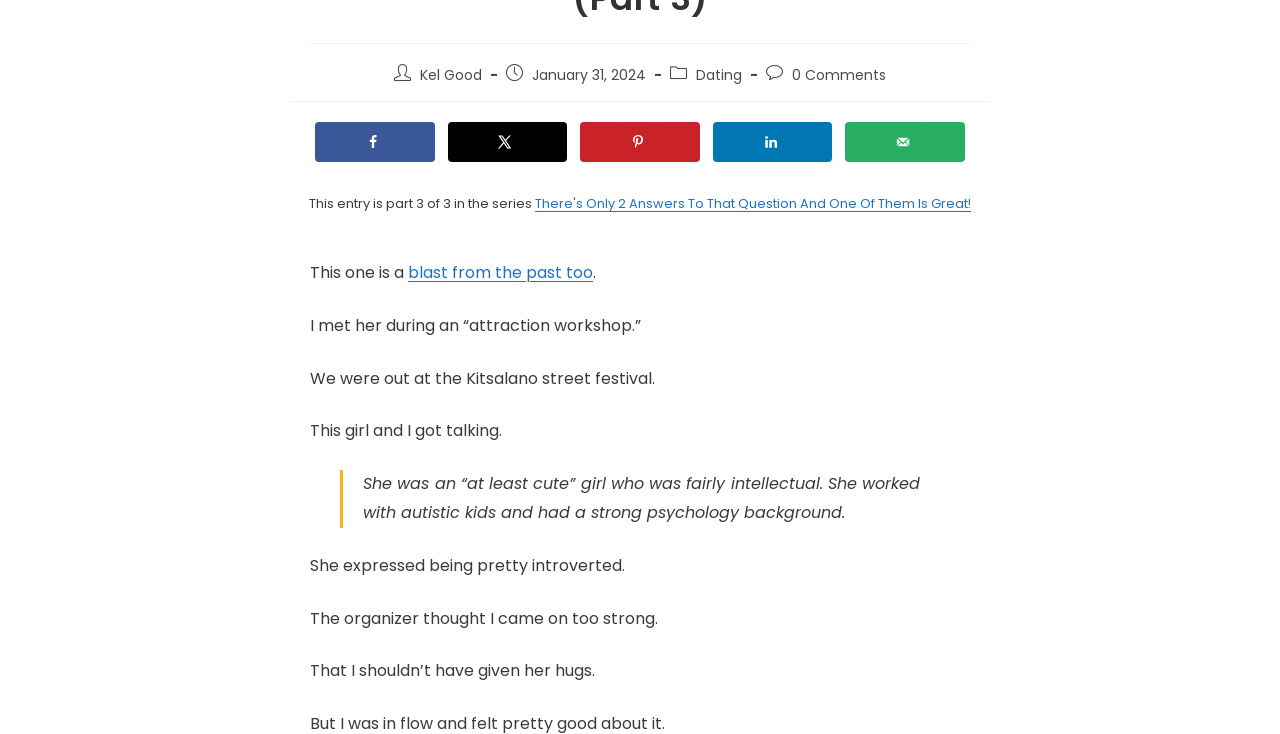Who is the post author?
Please provide a single word or phrase based on the screenshot.

Kel Good